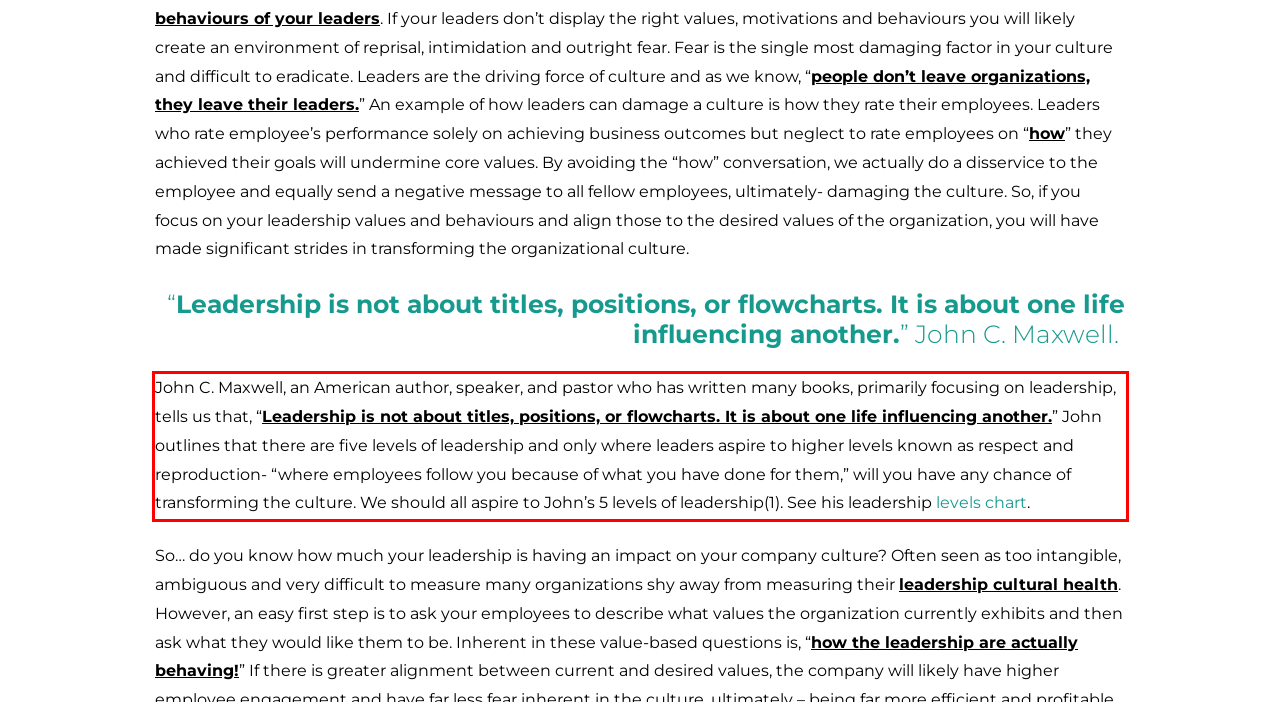You are presented with a webpage screenshot featuring a red bounding box. Perform OCR on the text inside the red bounding box and extract the content.

John C. Maxwell, an American author, speaker, and pastor who has written many books, primarily focusing on leadership, tells us that, “Leadership is not about titles, positions, or flowcharts. It is about one life influencing another.” John outlines that there are five levels of leadership and only where leaders aspire to higher levels known as respect and reproduction- “where employees follow you because of what you have done for them,” will you have any chance of transforming the culture. We should all aspire to John’s 5 levels of leadership(1). See his leadership levels chart.